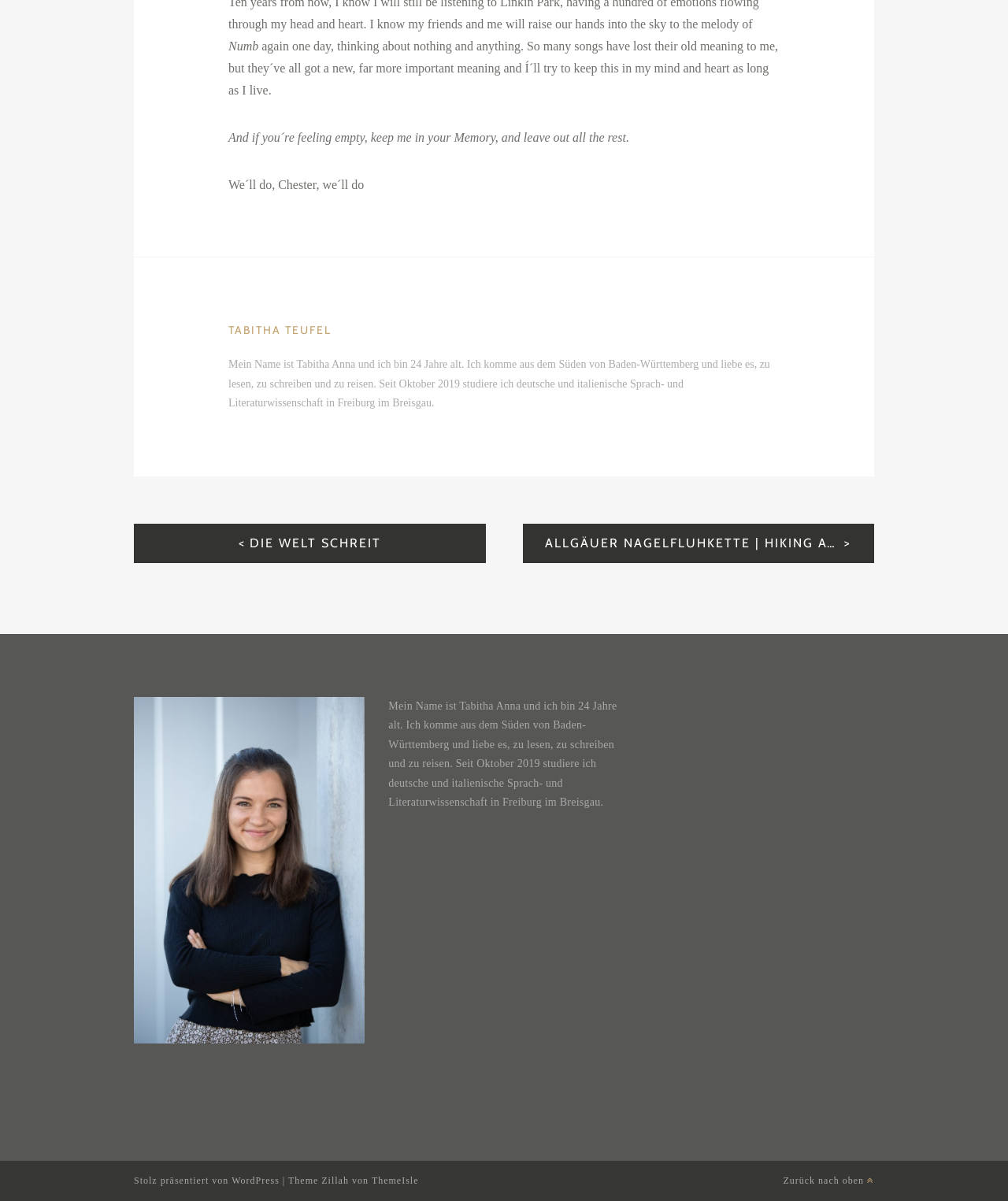Please provide the bounding box coordinates in the format (top-left x, top-left y, bottom-right x, bottom-right y). Remember, all values are floating point numbers between 0 and 1. What is the bounding box coordinate of the region described as: Die Welt schreit

[0.133, 0.436, 0.482, 0.469]